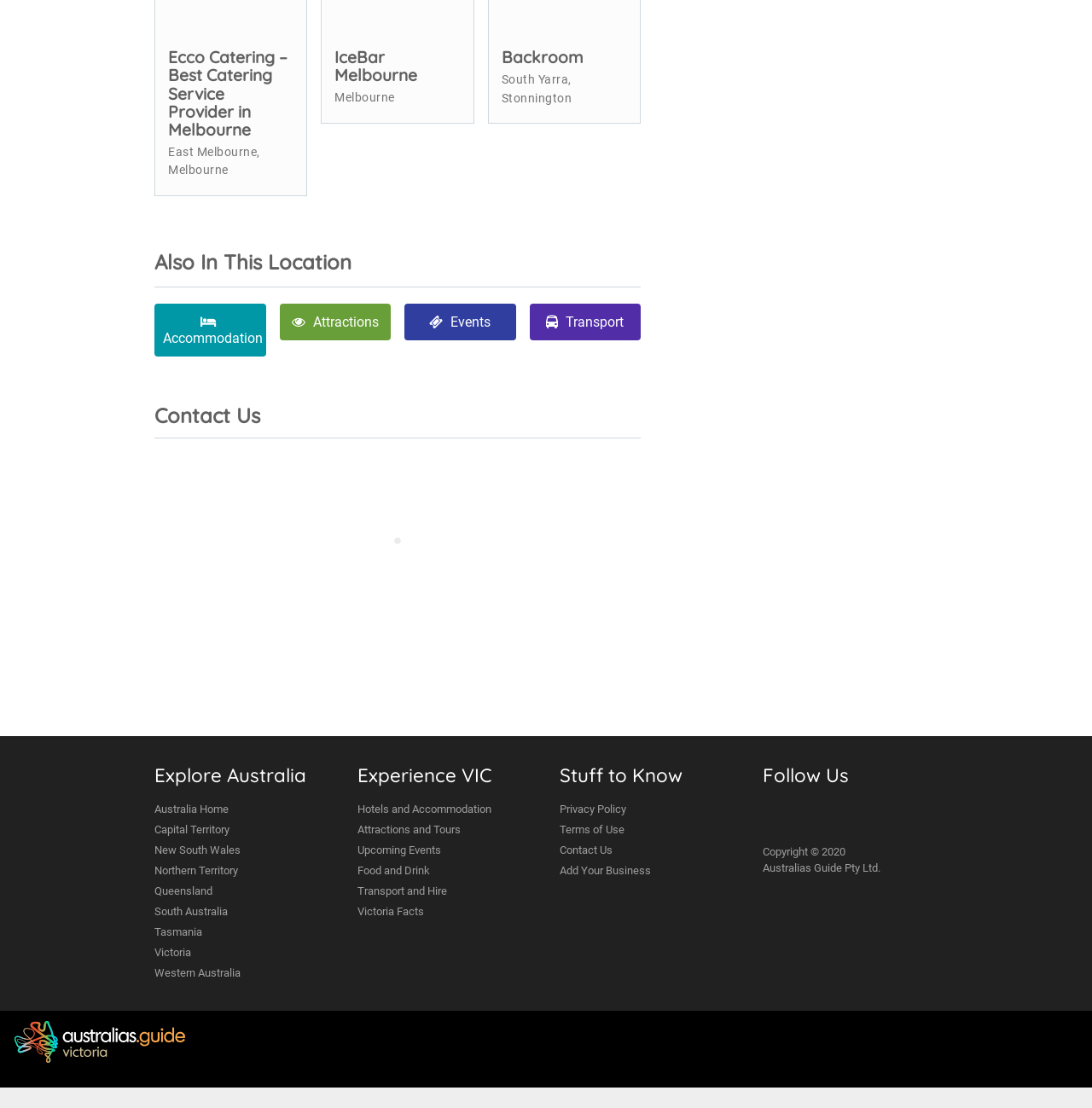What is the location of IceBar Melbourne?
Using the image, answer in one word or phrase.

South Yarra, Stonnington